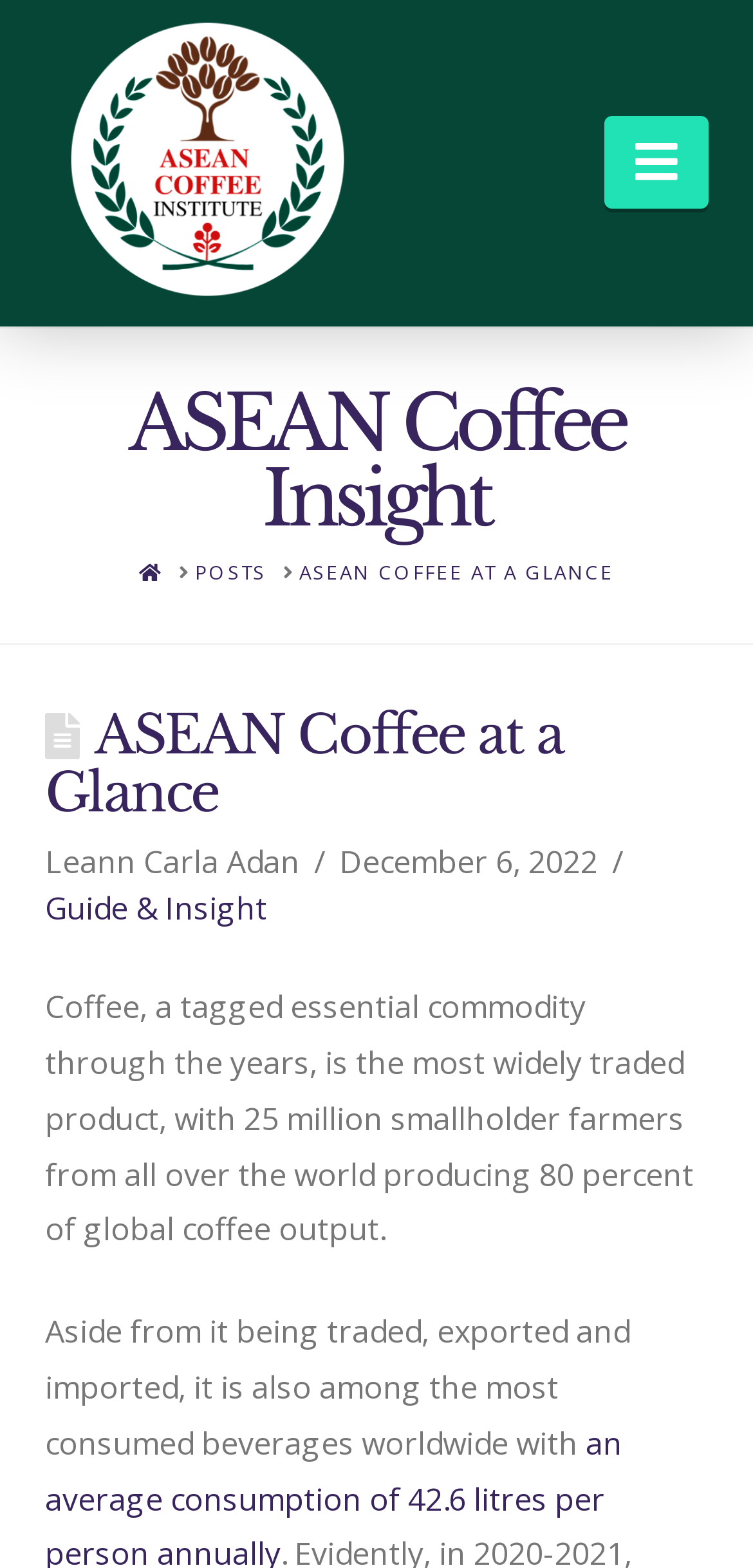Provide the bounding box coordinates for the UI element that is described as: "Posts".

[0.259, 0.358, 0.354, 0.374]